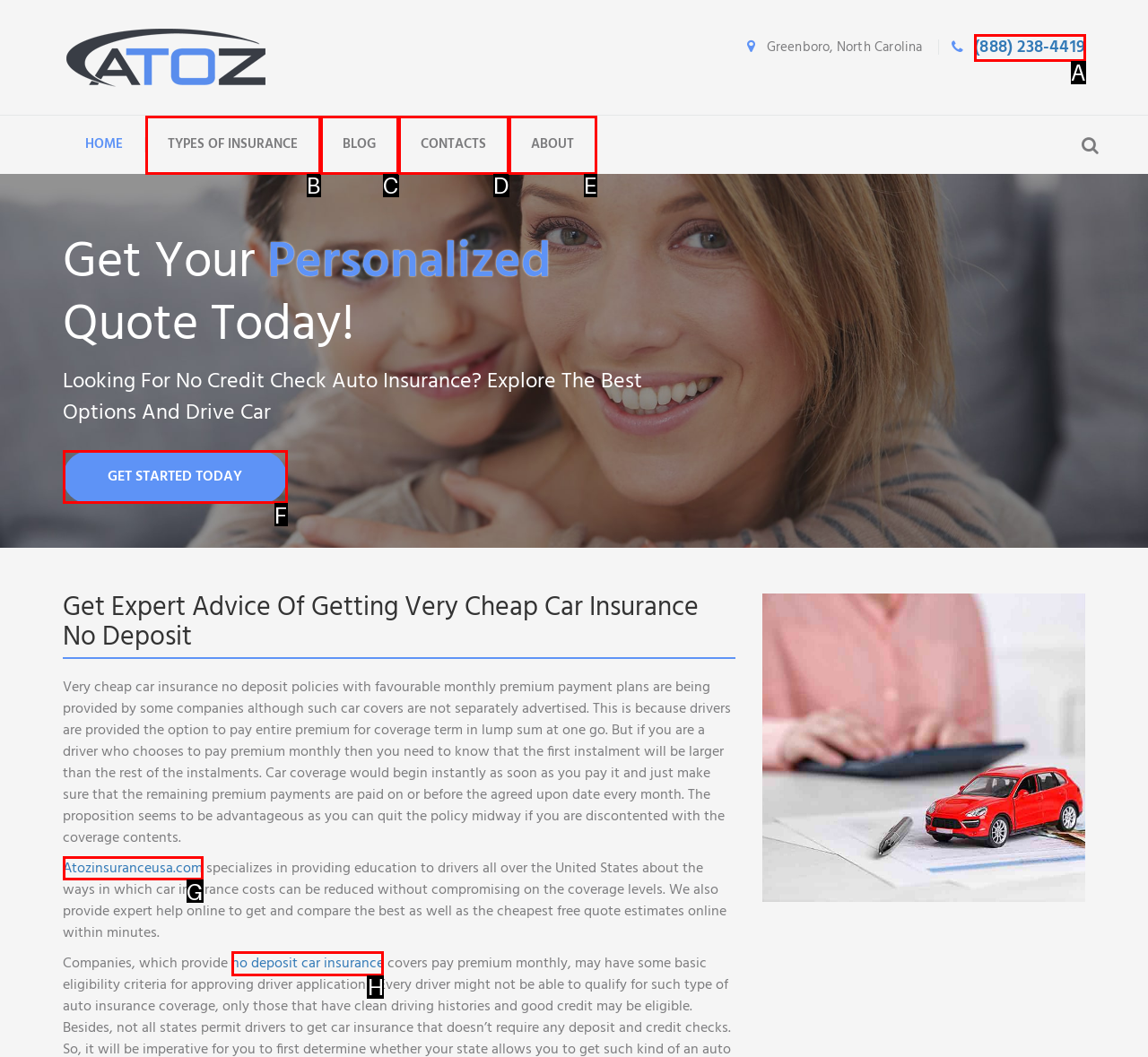Out of the given choices, which letter corresponds to the UI element required to Click the 'no deposit car insurance' link? Answer with the letter.

H